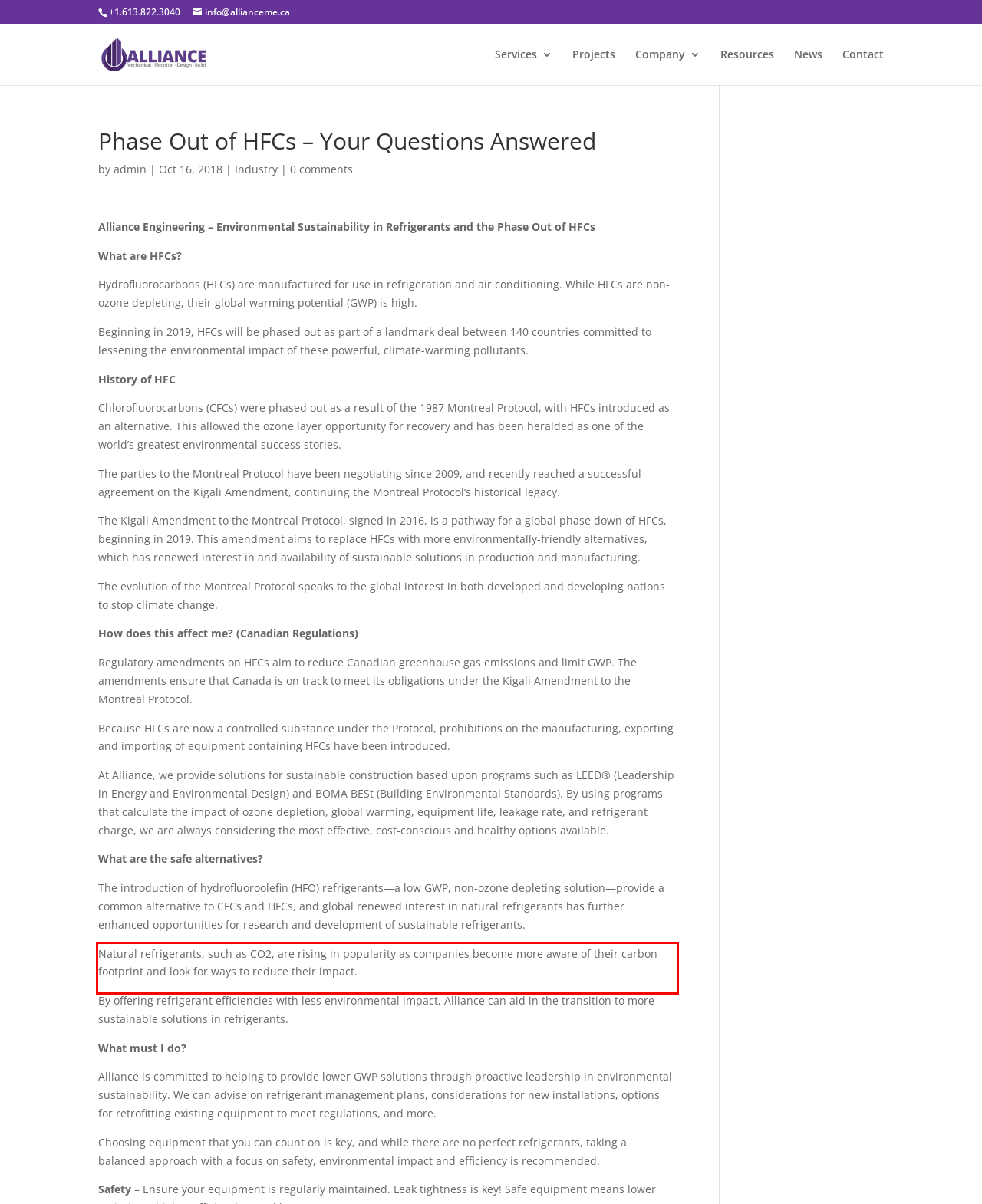Analyze the screenshot of a webpage where a red rectangle is bounding a UI element. Extract and generate the text content within this red bounding box.

Natural refrigerants, such as CO2, are rising in popularity as companies become more aware of their carbon footprint and look for ways to reduce their impact.